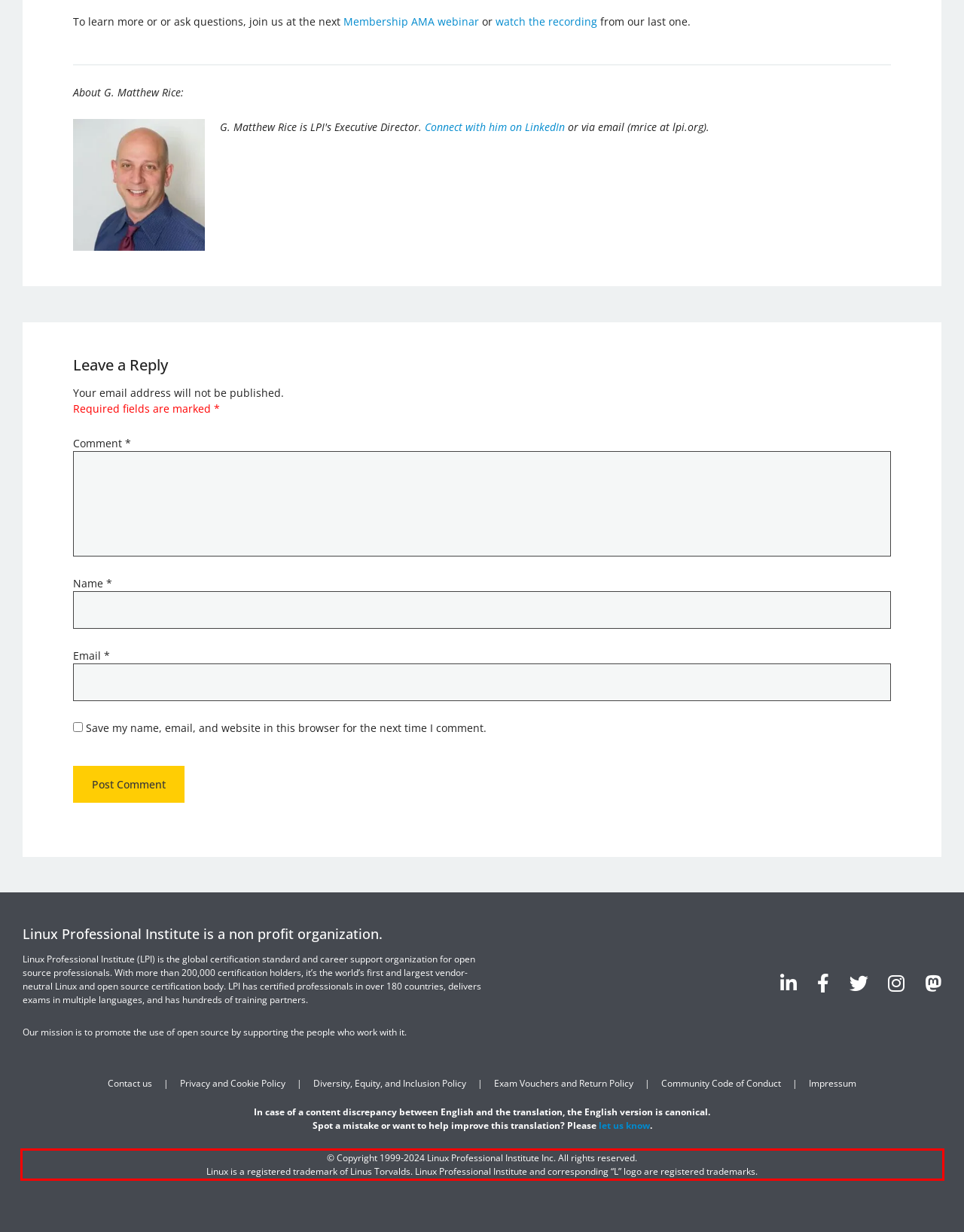Please examine the webpage screenshot containing a red bounding box and use OCR to recognize and output the text inside the red bounding box.

© Copyright 1999-2024 Linux Professional Institute Inc. All rights reserved. Linux is a registered trademark of Linus Torvalds. Linux Professional Institute and corresponding “L” logo are registered trademarks.